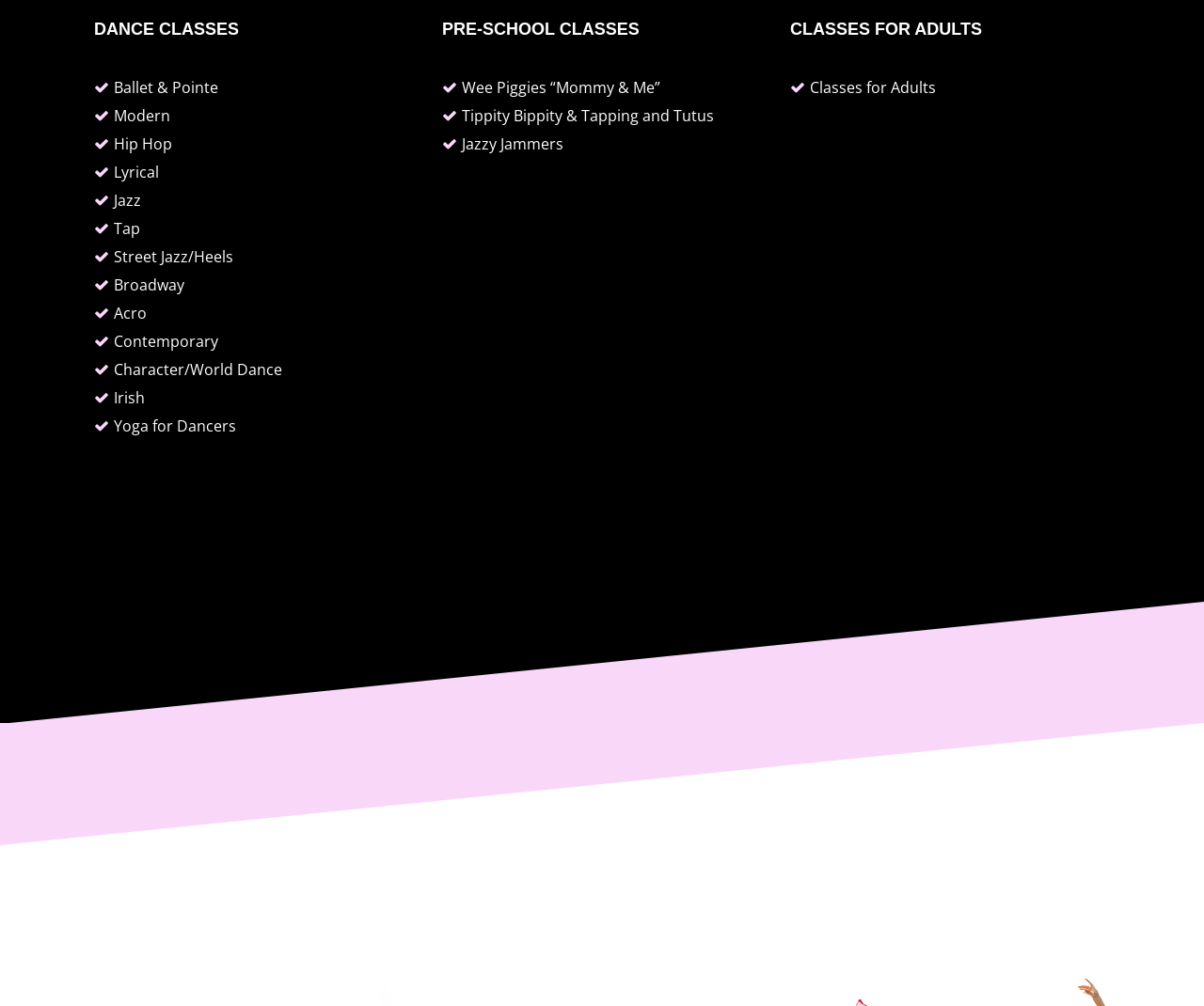Please locate the bounding box coordinates of the element's region that needs to be clicked to follow the instruction: "Explore Hip Hop dance classes". The bounding box coordinates should be provided as four float numbers between 0 and 1, i.e., [left, top, right, bottom].

[0.095, 0.133, 0.143, 0.154]